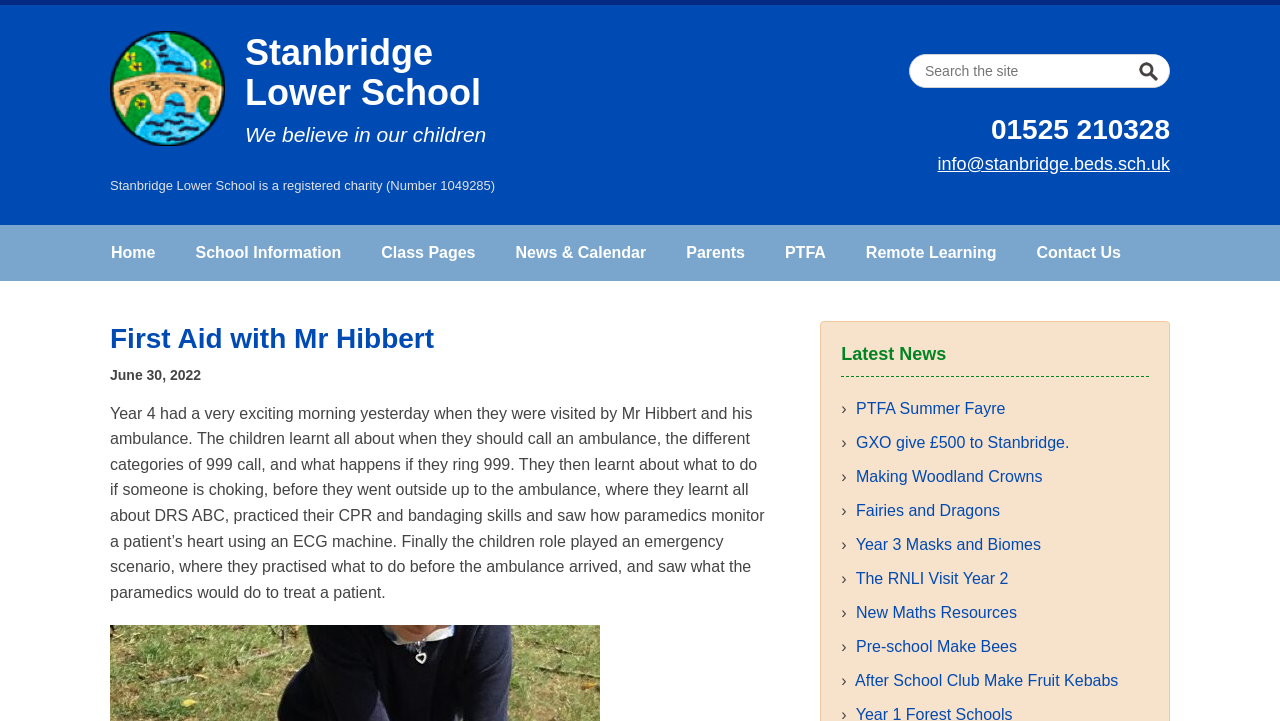Point out the bounding box coordinates of the section to click in order to follow this instruction: "Read about First Aid with Mr Hibbert".

[0.086, 0.445, 0.599, 0.495]